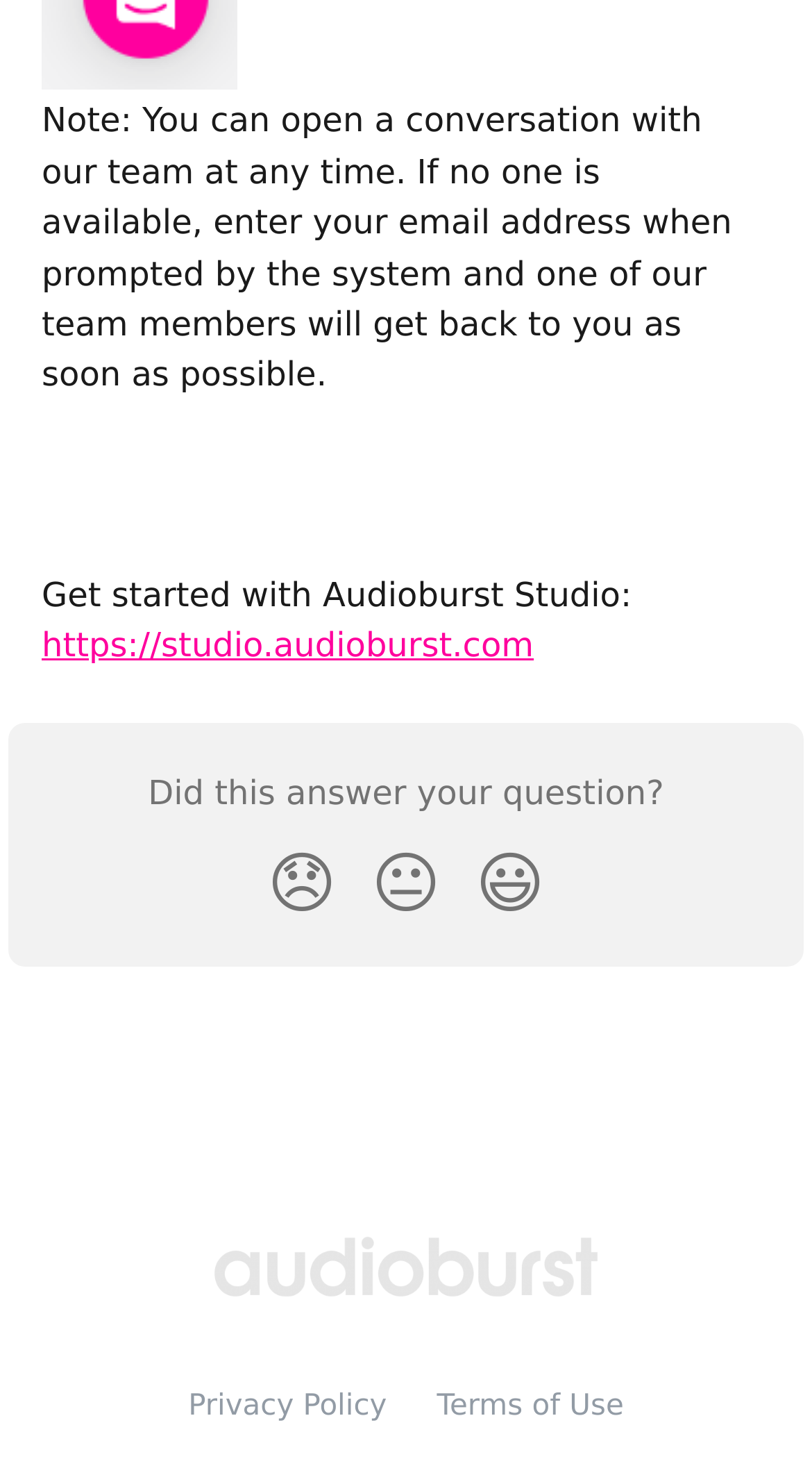What are the three reaction buttons available to users?
Use the image to answer the question with a single word or phrase.

Disappointed, Neutral, Smiley